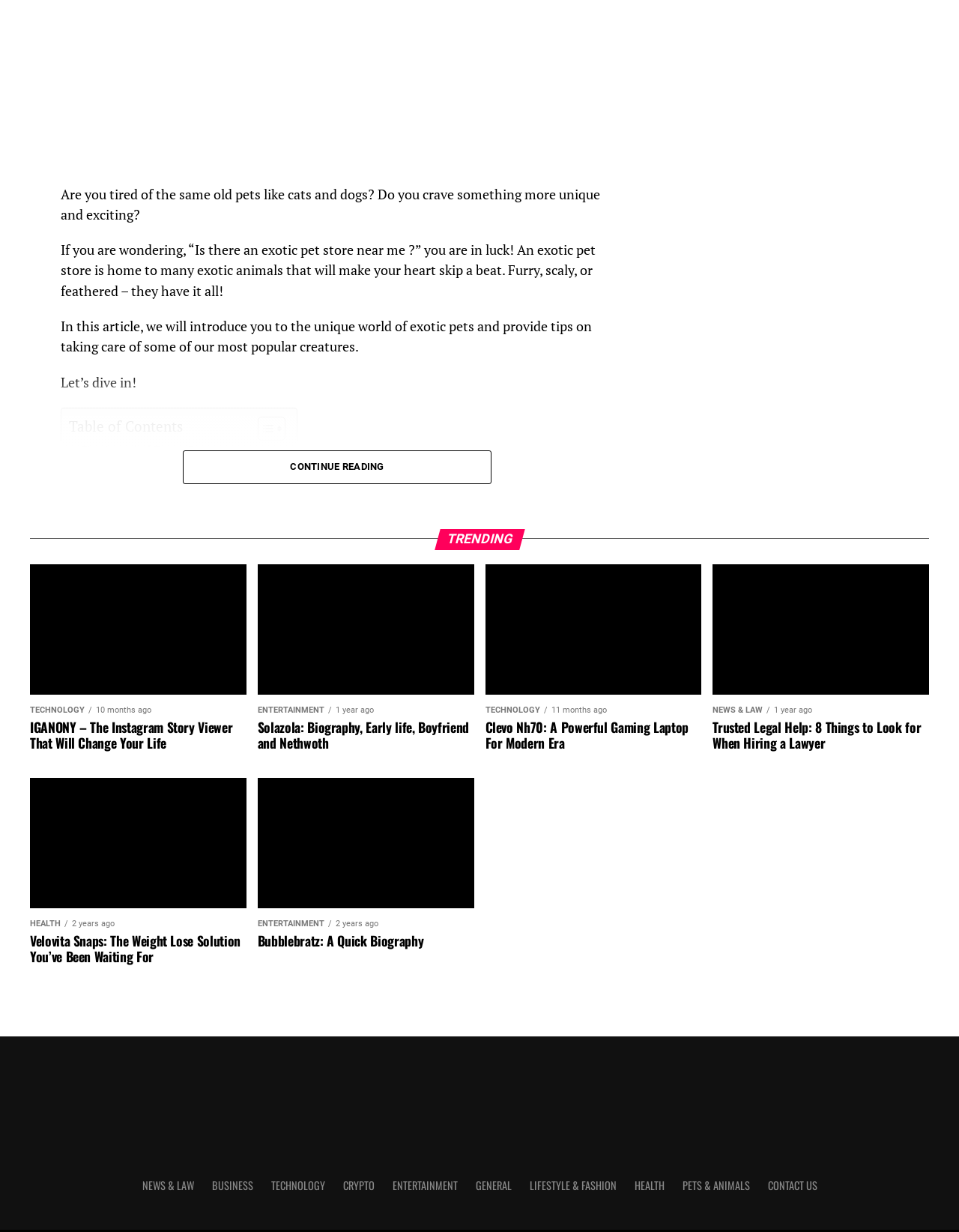Provide the bounding box coordinates of the area you need to click to execute the following instruction: "Scroll to the top of the page".

None